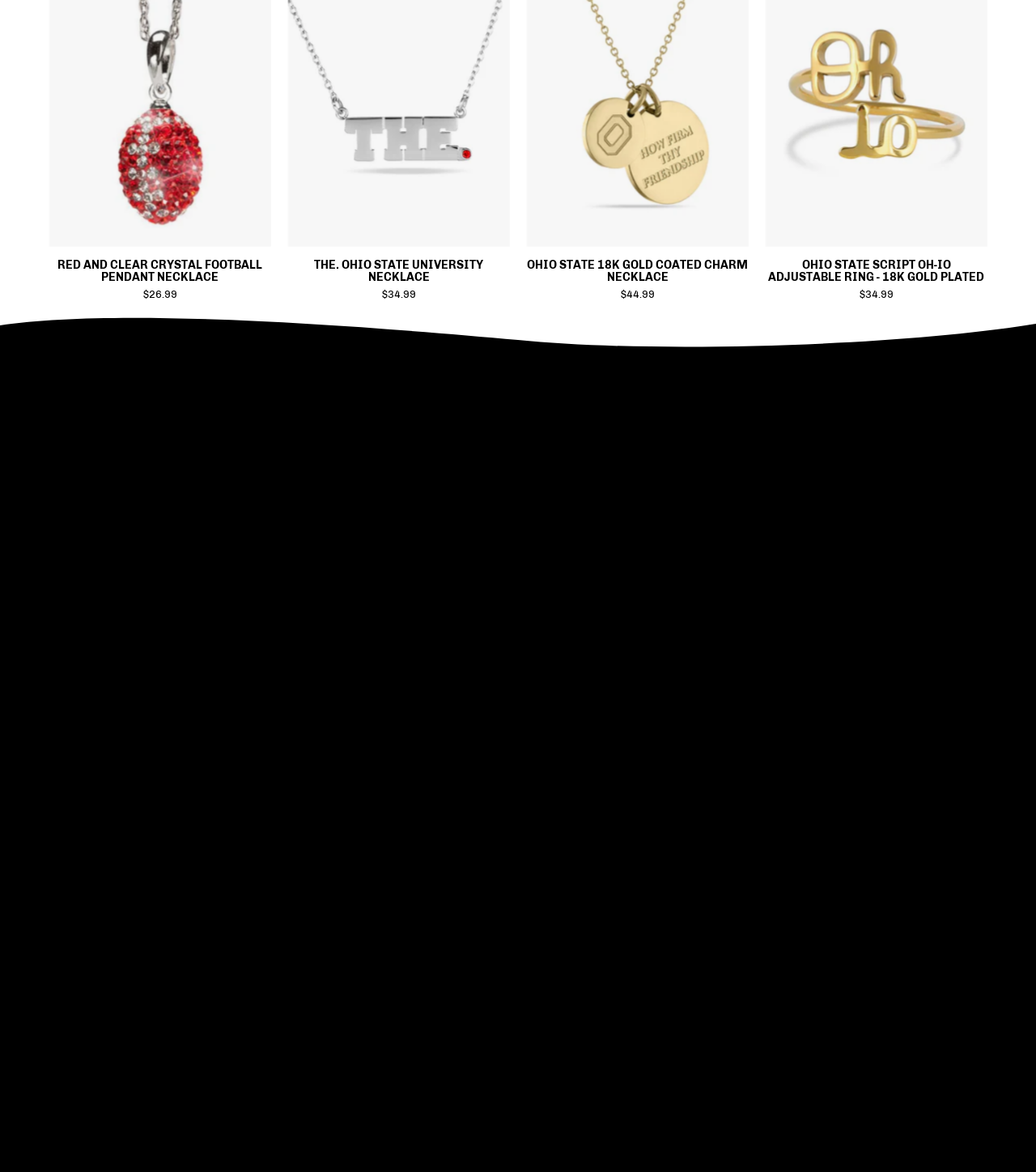From the webpage screenshot, predict the bounding box of the UI element that matches this description: "740-773-5966".

[0.37, 0.54, 0.457, 0.553]